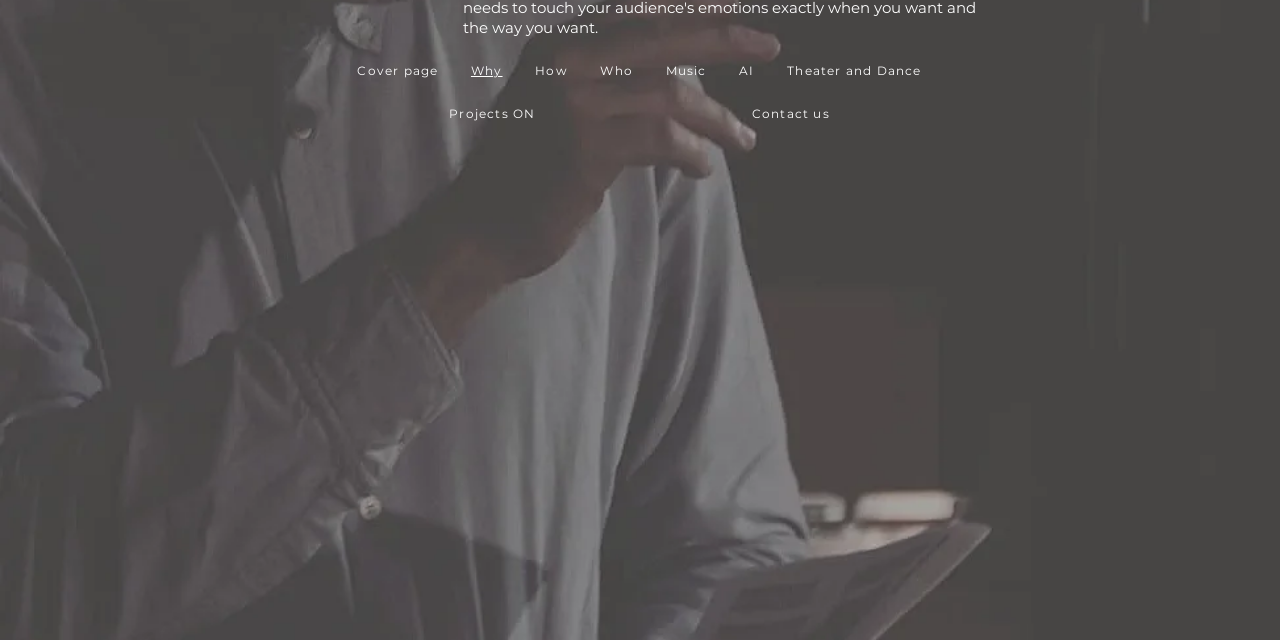From the screenshot, find the bounding box of the UI element matching this description: "parent_node: Share on Facebook". Supply the bounding box coordinates in the form [left, top, right, bottom], each a float between 0 and 1.

None